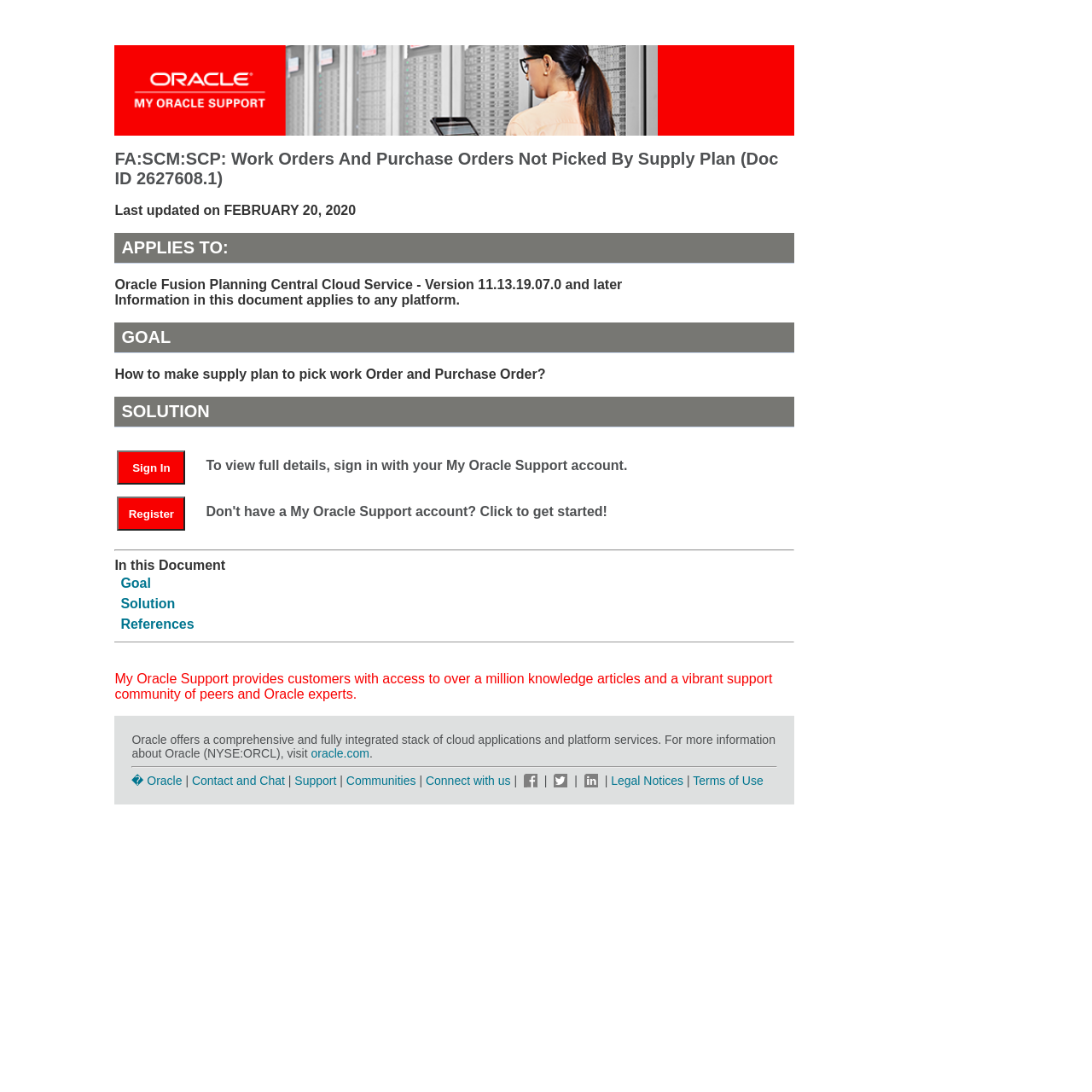Identify the bounding box for the element characterized by the following description: "English".

None